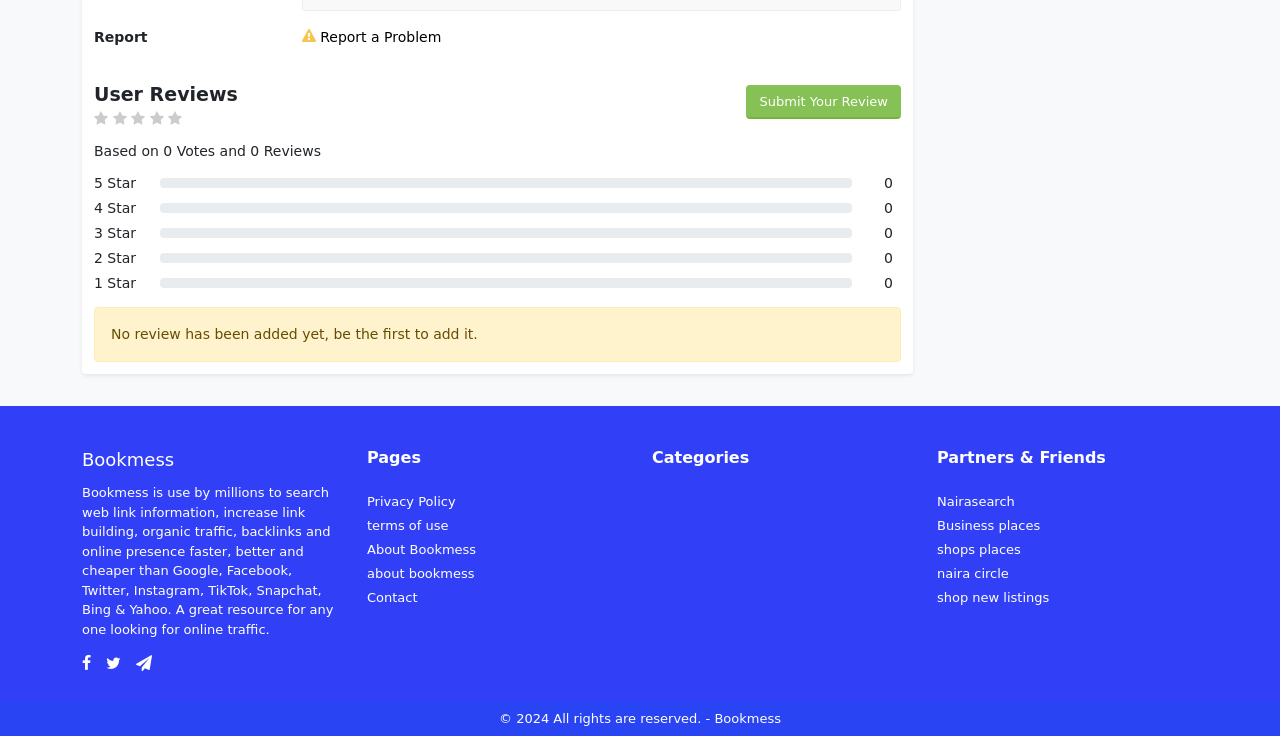How many star options are available for review?
Look at the screenshot and respond with one word or a short phrase.

5